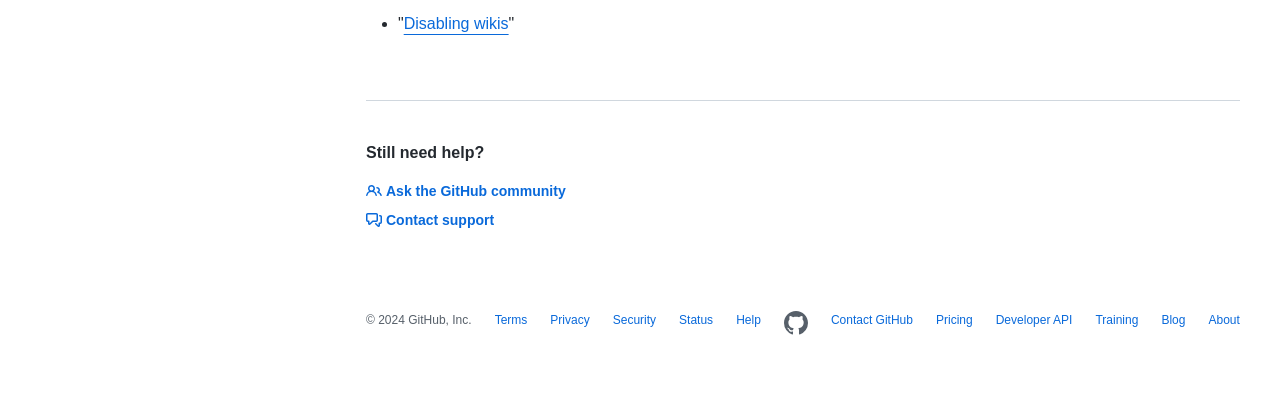Refer to the image and provide an in-depth answer to the question: 
What is the first link in the footer section?

I looked at the link elements in the footer section and found that the first one is labeled 'Terms'.